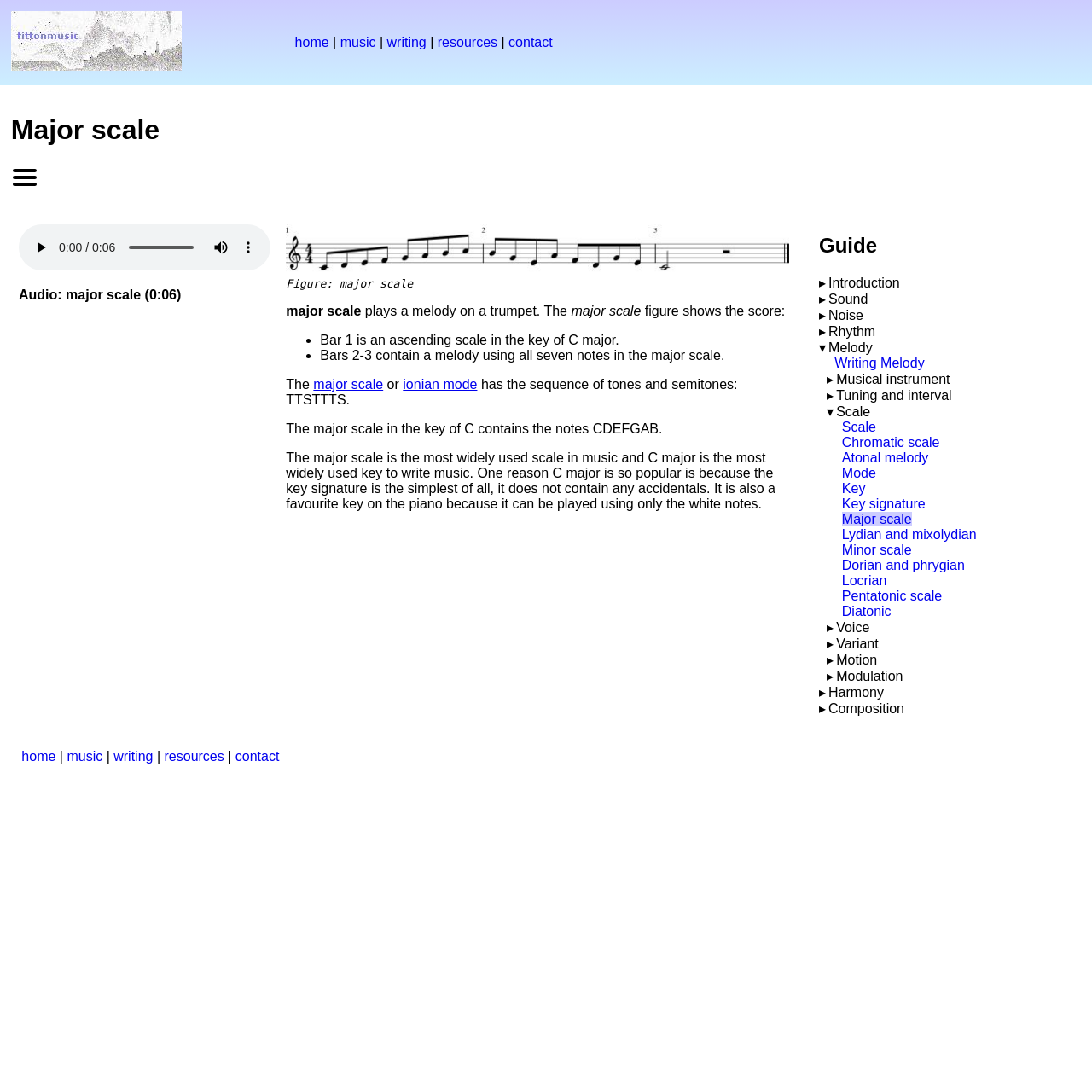What is the name of the website?
Provide an in-depth and detailed explanation in response to the question.

The name of the website can be found in the top-left corner of the webpage, where it says 'Major scale | fittonmusic'. This is likely the title of the webpage and the name of the website.